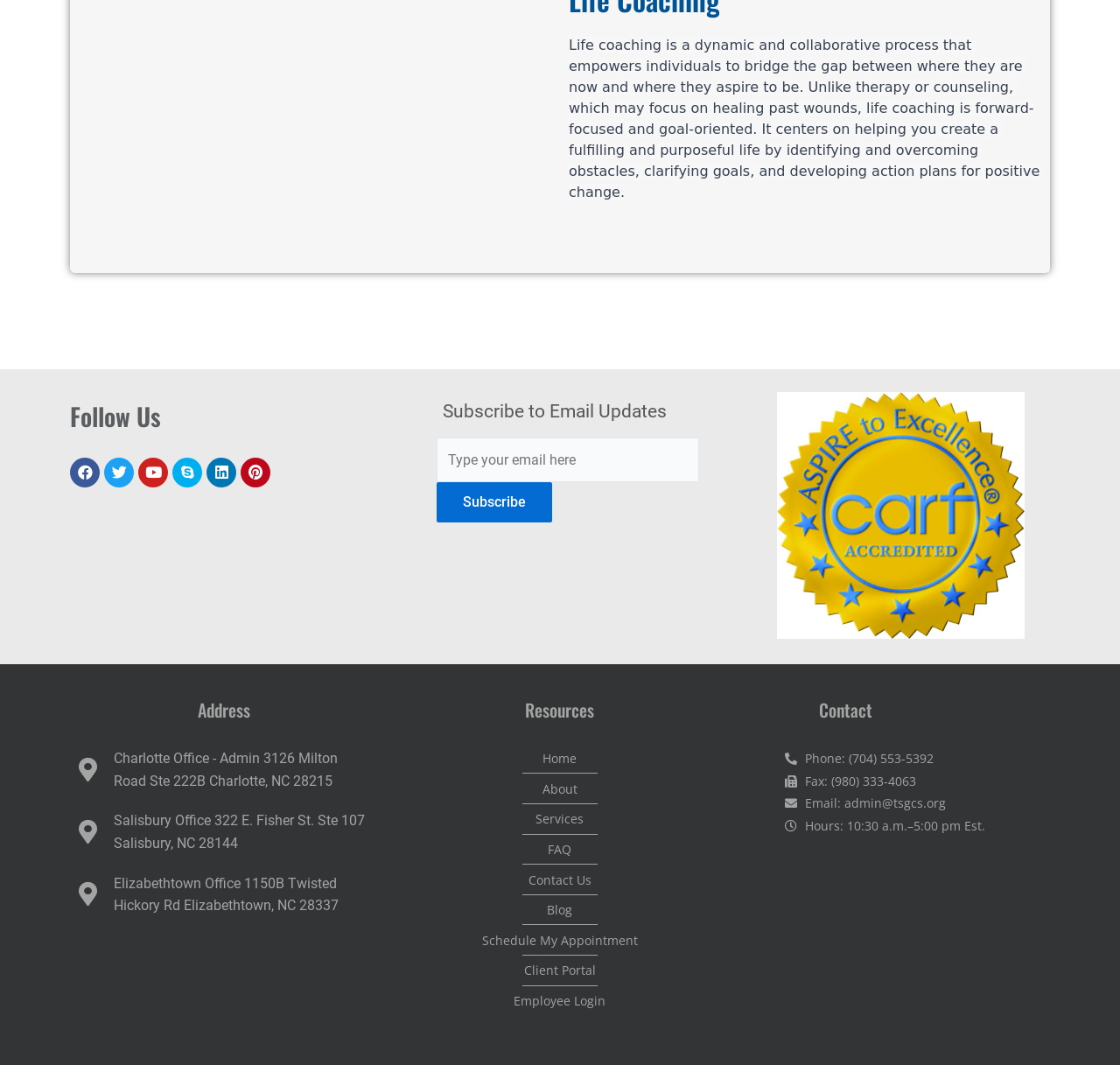Find the bounding box coordinates of the element you need to click on to perform this action: 'Read more about 'extra confidence''. The coordinates should be represented by four float values between 0 and 1, in the format [left, top, right, bottom].

None